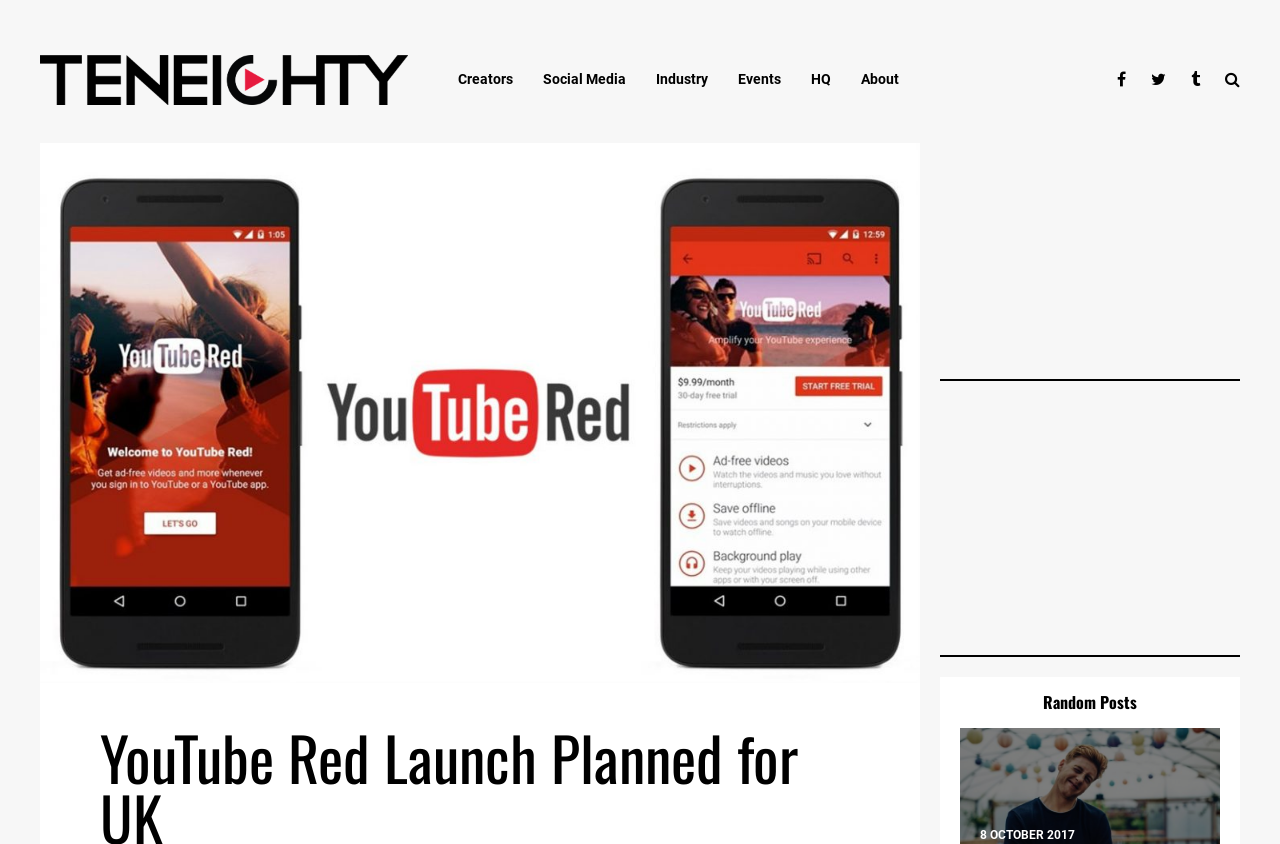What is the layout of the webpage?
From the image, respond with a single word or phrase.

Two-column layout